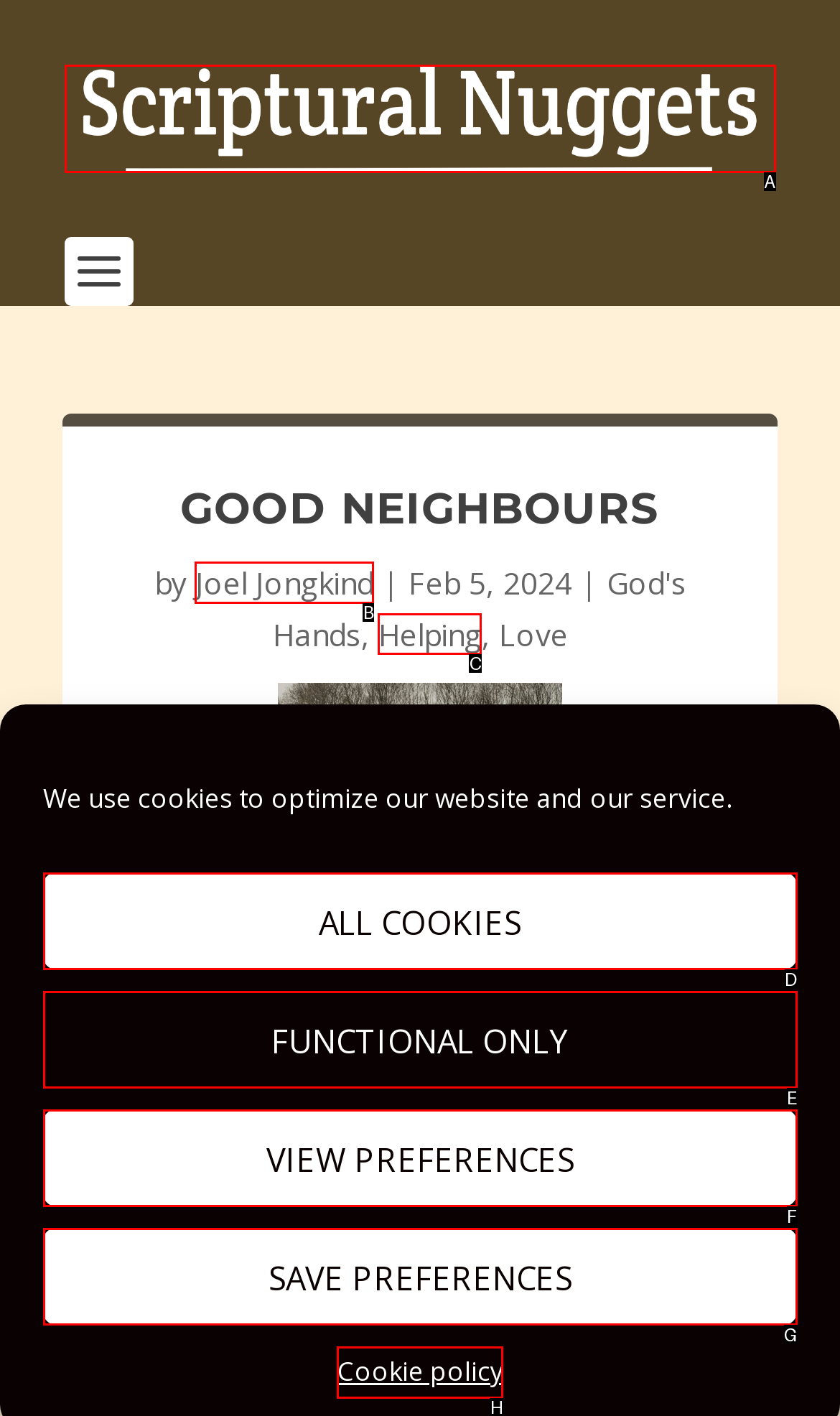Determine which HTML element should be clicked for this task: read the article by Joel Jongkind
Provide the option's letter from the available choices.

B